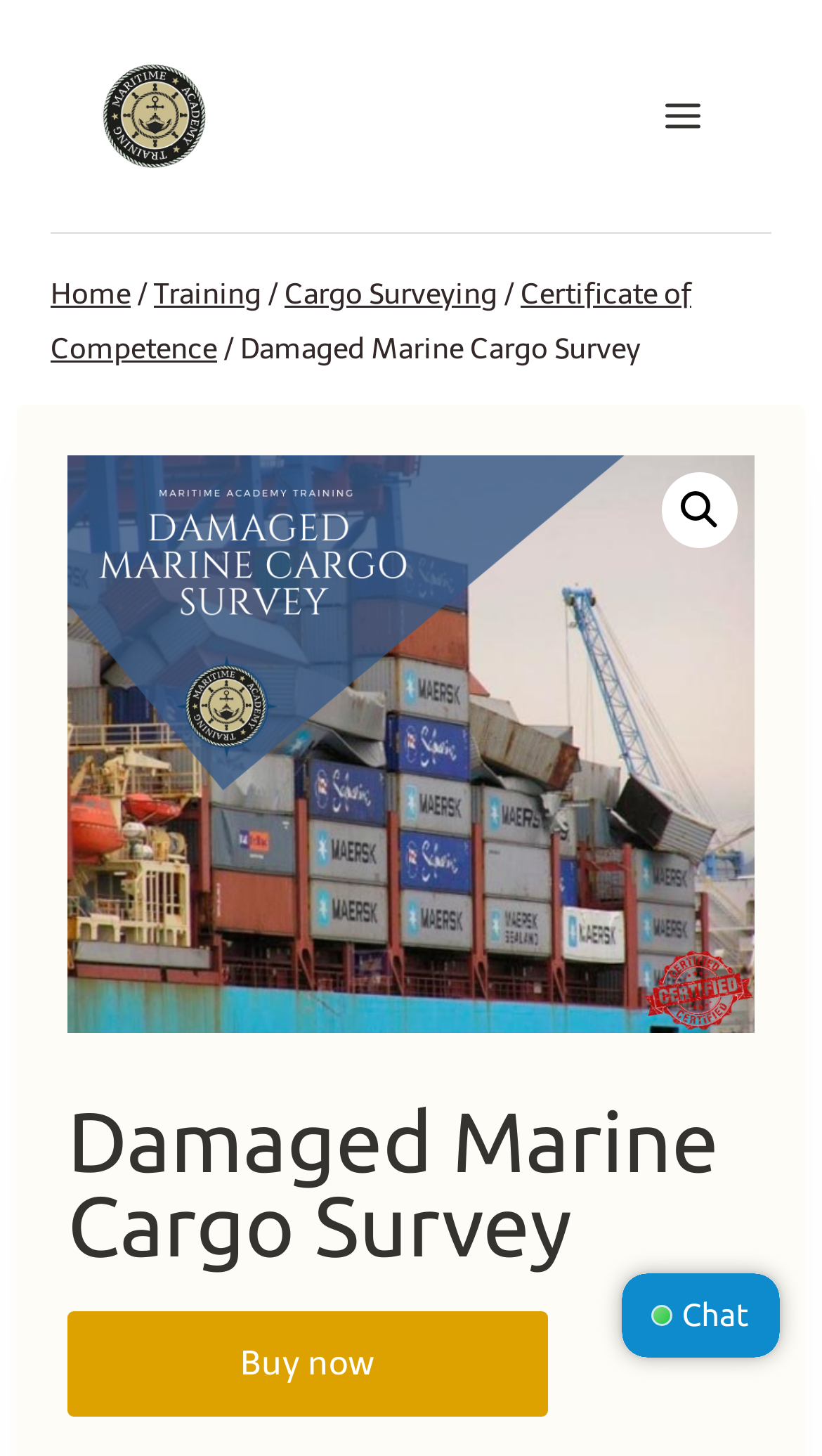Give a full account of the webpage's elements and their arrangement.

The webpage is about Damaged Marine Cargo Survey and Maritime Academy Training. At the top left, there is a link to "Maritime Academy Training" accompanied by an image with the same name. On the top right, there is a button to "Open menu". 

Below the top section, there is a navigation section with breadcrumbs, which includes links to "Home", "Training", "Cargo Surveying", and "Certificate of Competence", separated by static text slashes. The current page is indicated by the text "Damaged Marine Cargo Survey". 

To the right of the navigation section, there is a search icon link and a large image that spans most of the width of the page. 

Below the image, there is a heading that reads "Damaged Marine Cargo Survey". Underneath the heading, there is a "Buy now" button. 

At the bottom right of the page, there is a live chat iframe from Chatra.